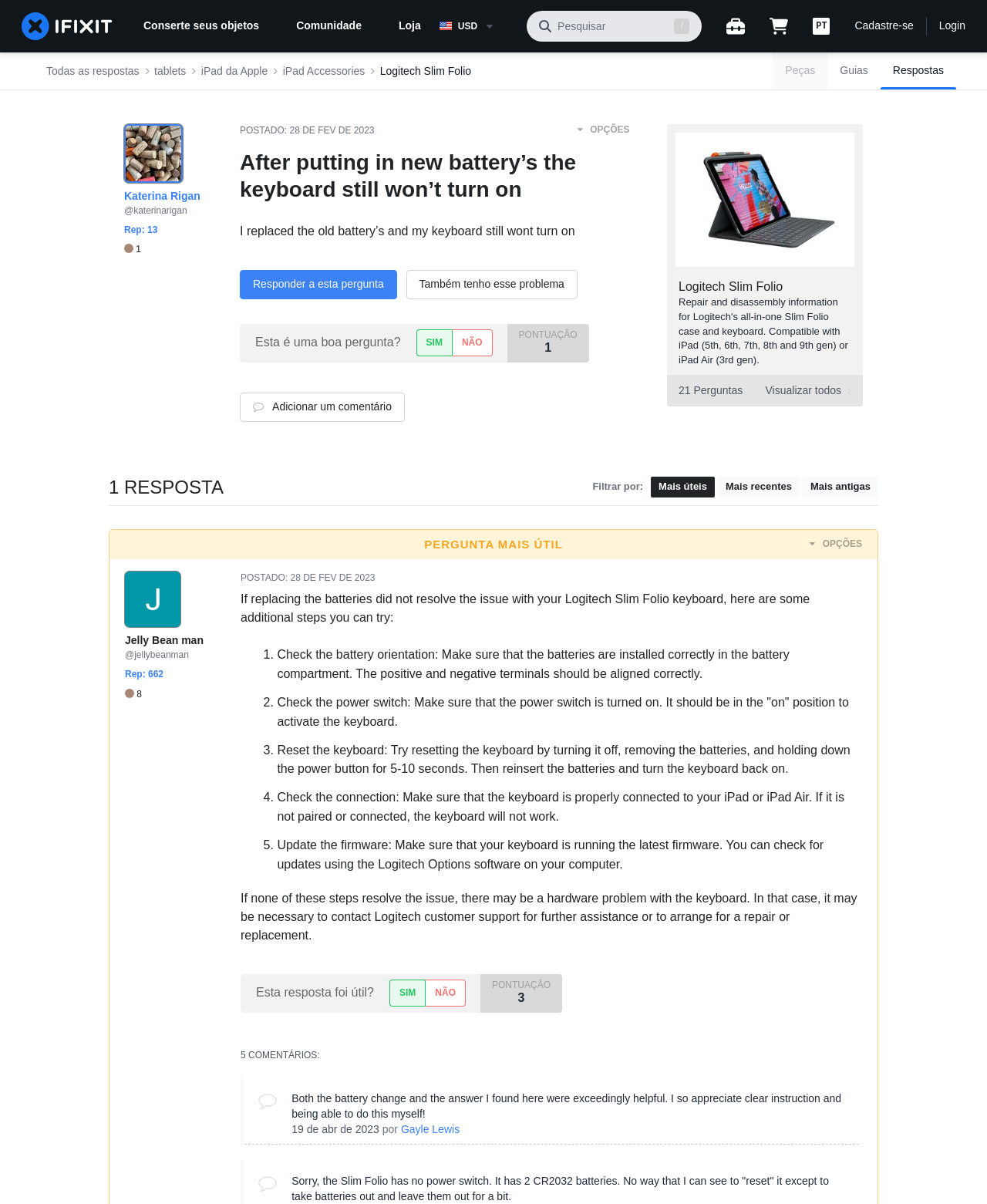Please determine the bounding box coordinates, formatted as (top-left x, top-left y, bottom-right x, bottom-right y), with all values as floating point numbers between 0 and 1. Identify the bounding box of the region described as: Sim

[0.422, 0.274, 0.458, 0.296]